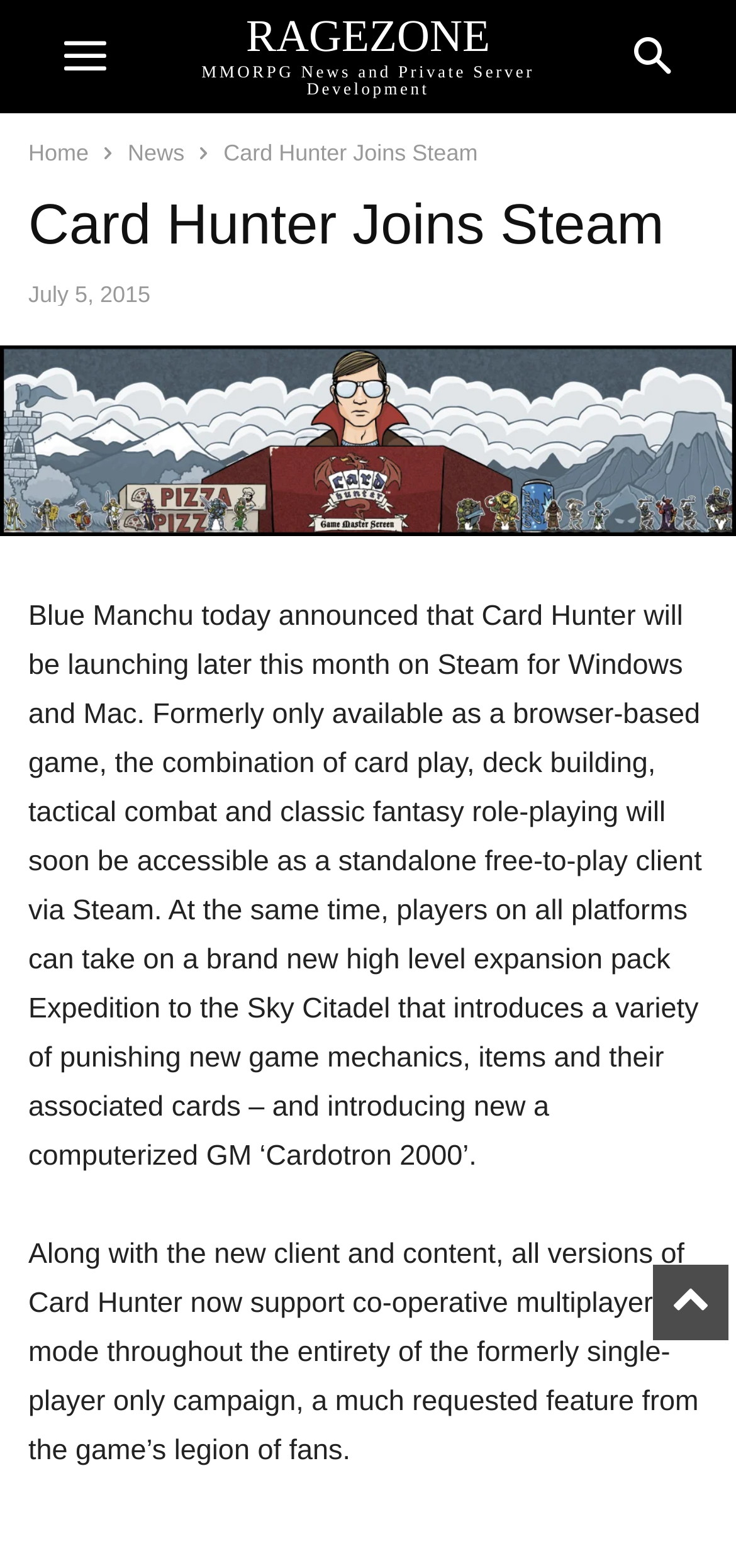Provide a one-word or brief phrase answer to the question:
On which platforms will the game be available?

Windows and Mac